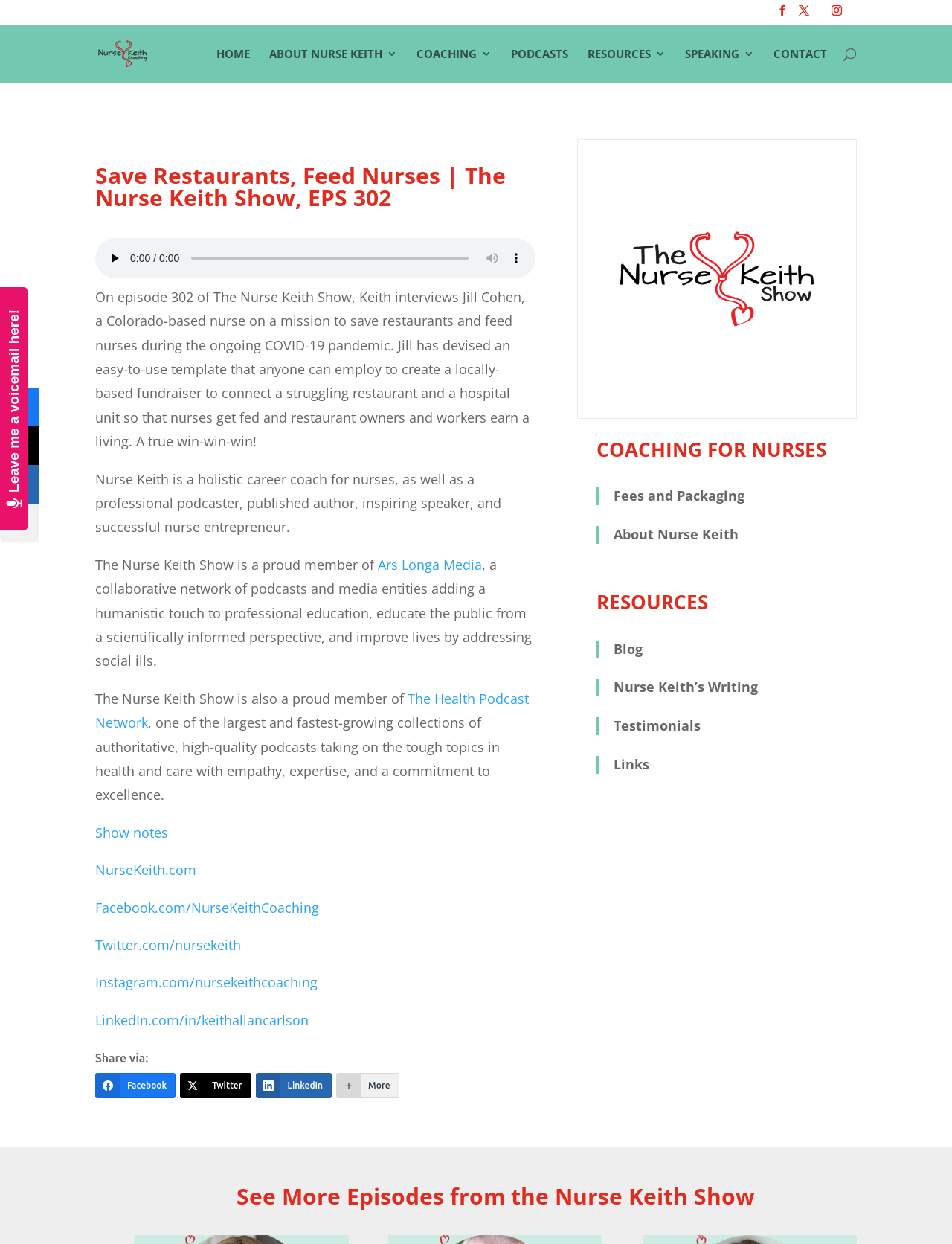Generate the title text from the webpage.

Save Restaurants, Feed Nurses | The Nurse Keith Show, EPS 302